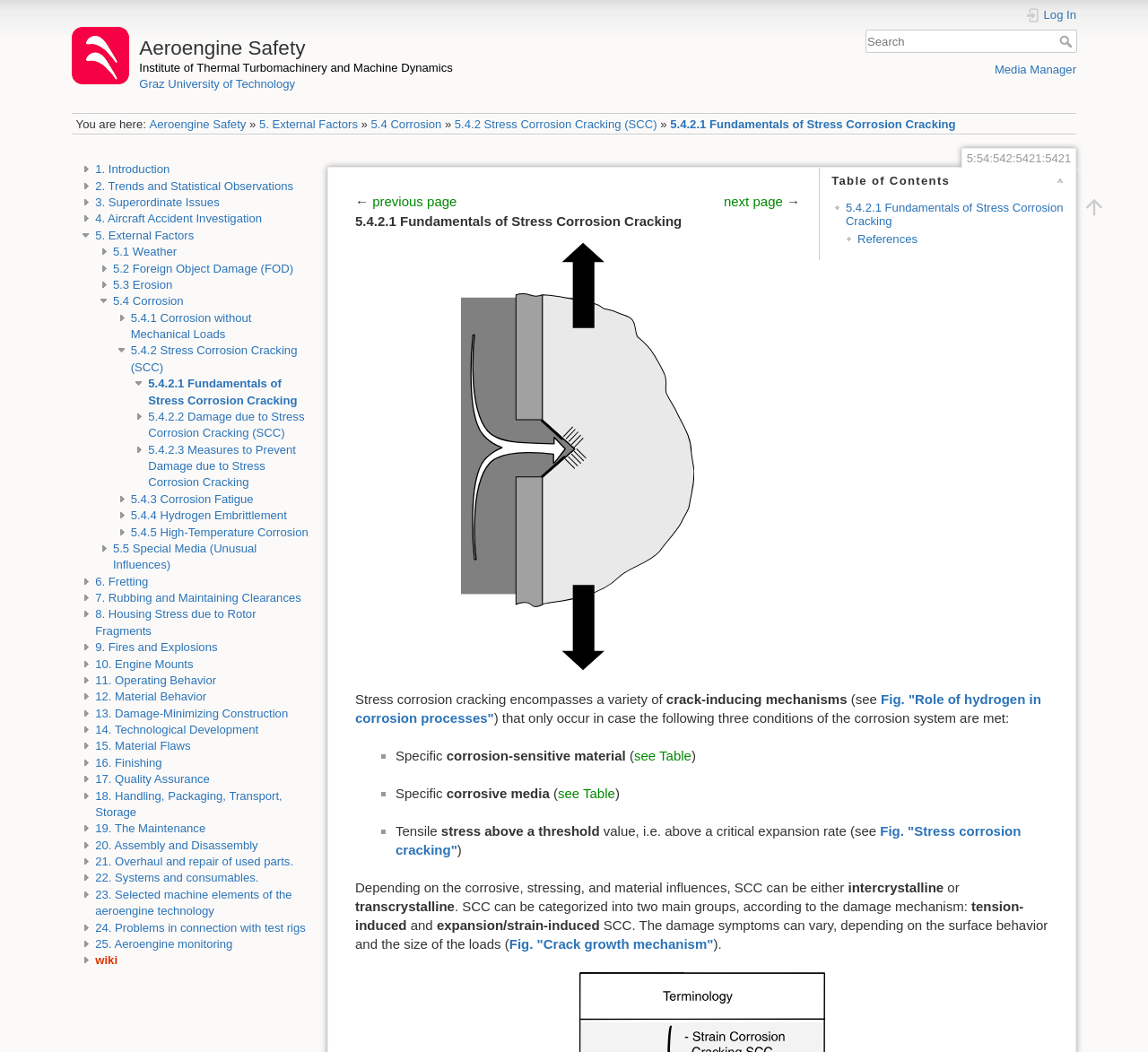Respond with a single word or short phrase to the following question: 
How many links are in the sidebar?

21